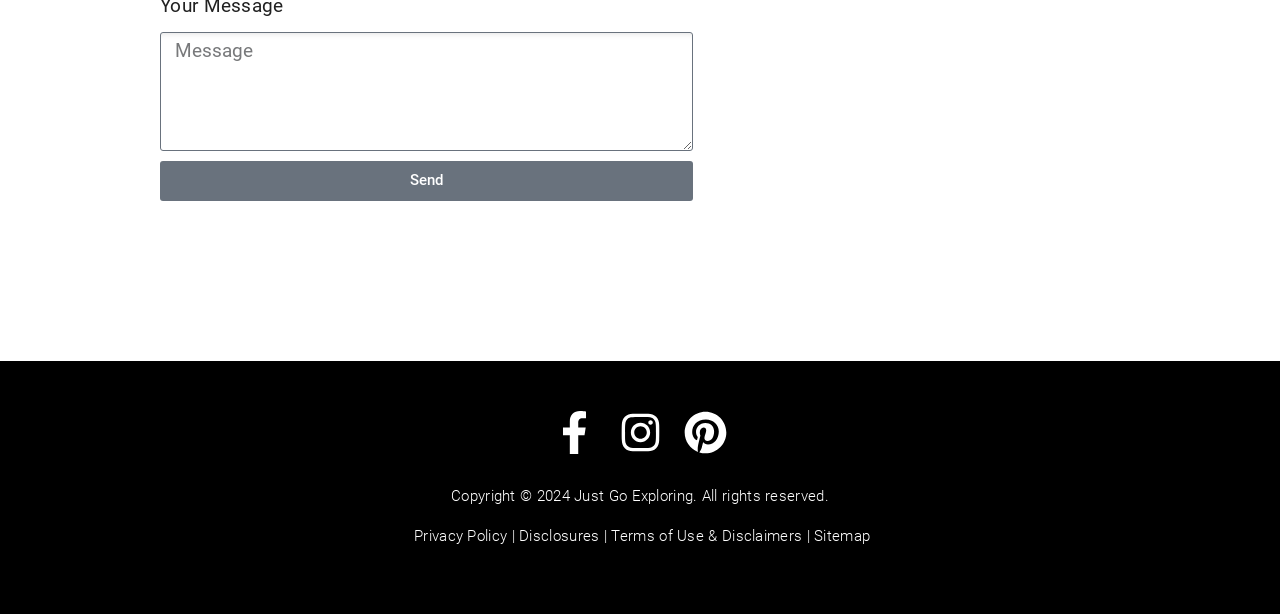Predict the bounding box of the UI element that fits this description: "parent_node: Your Message name="form_fields[message]" placeholder="Message"".

[0.125, 0.053, 0.542, 0.245]